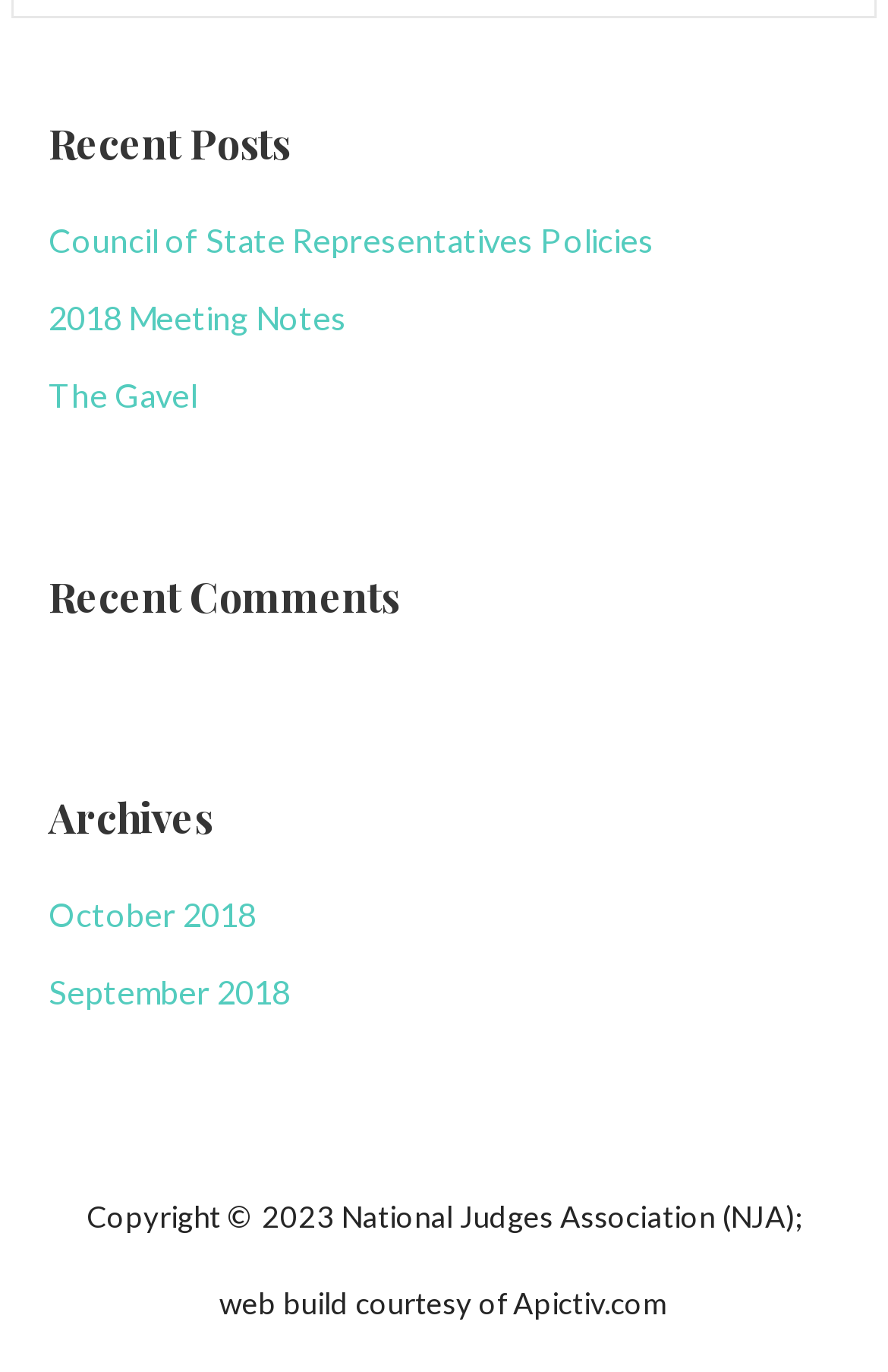Use a single word or phrase to answer this question: 
What is the title of the first section?

Recent Posts